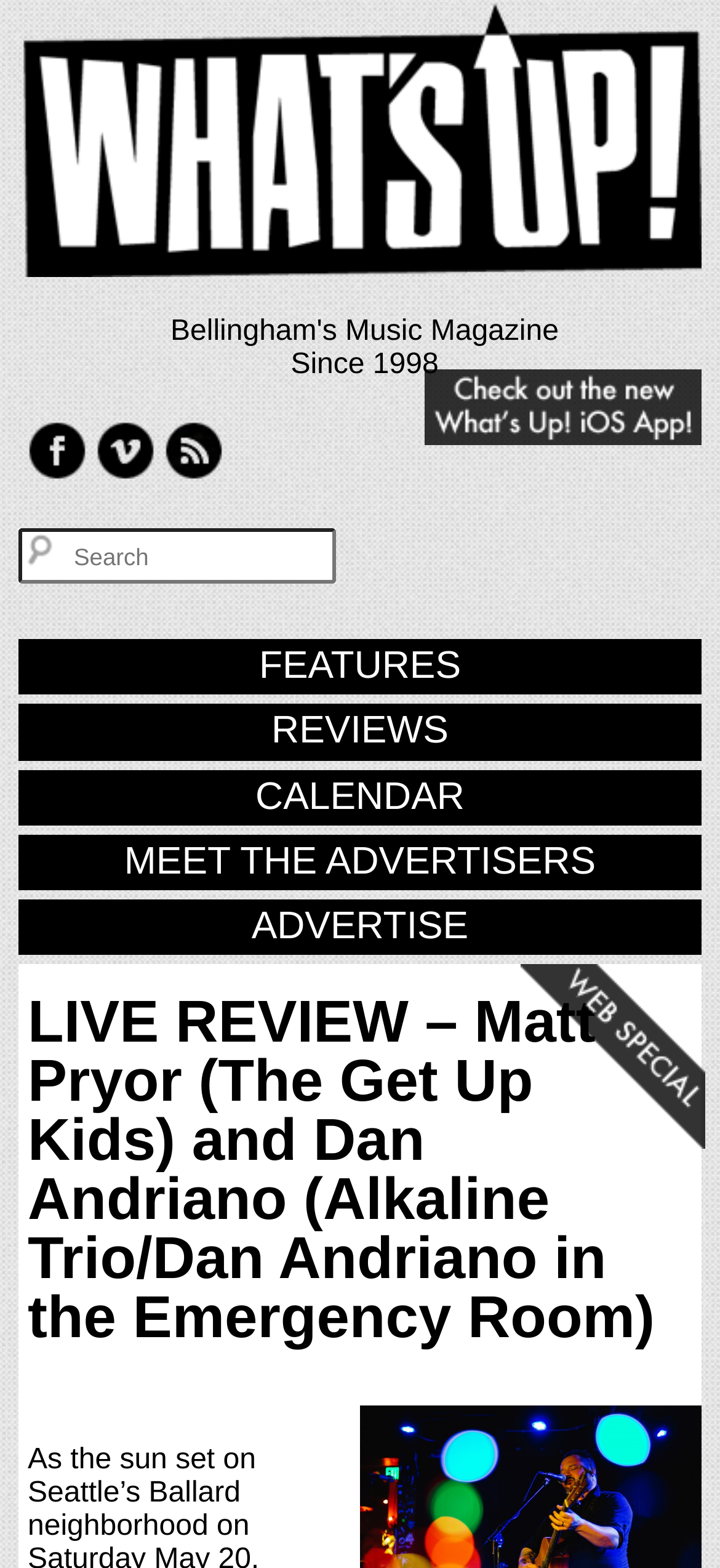What is the topic of the main article?
Refer to the image and provide a detailed answer to the question.

I determined the answer by looking at the main heading of the webpage, which says 'LIVE REVIEW – Matt Pryor (The Get Up Kids) and Dan Andriano (Alkaline Trio/Dan Andriano in the Emergency Room)', indicating that the topic of the main article is a live review of a concert or event.